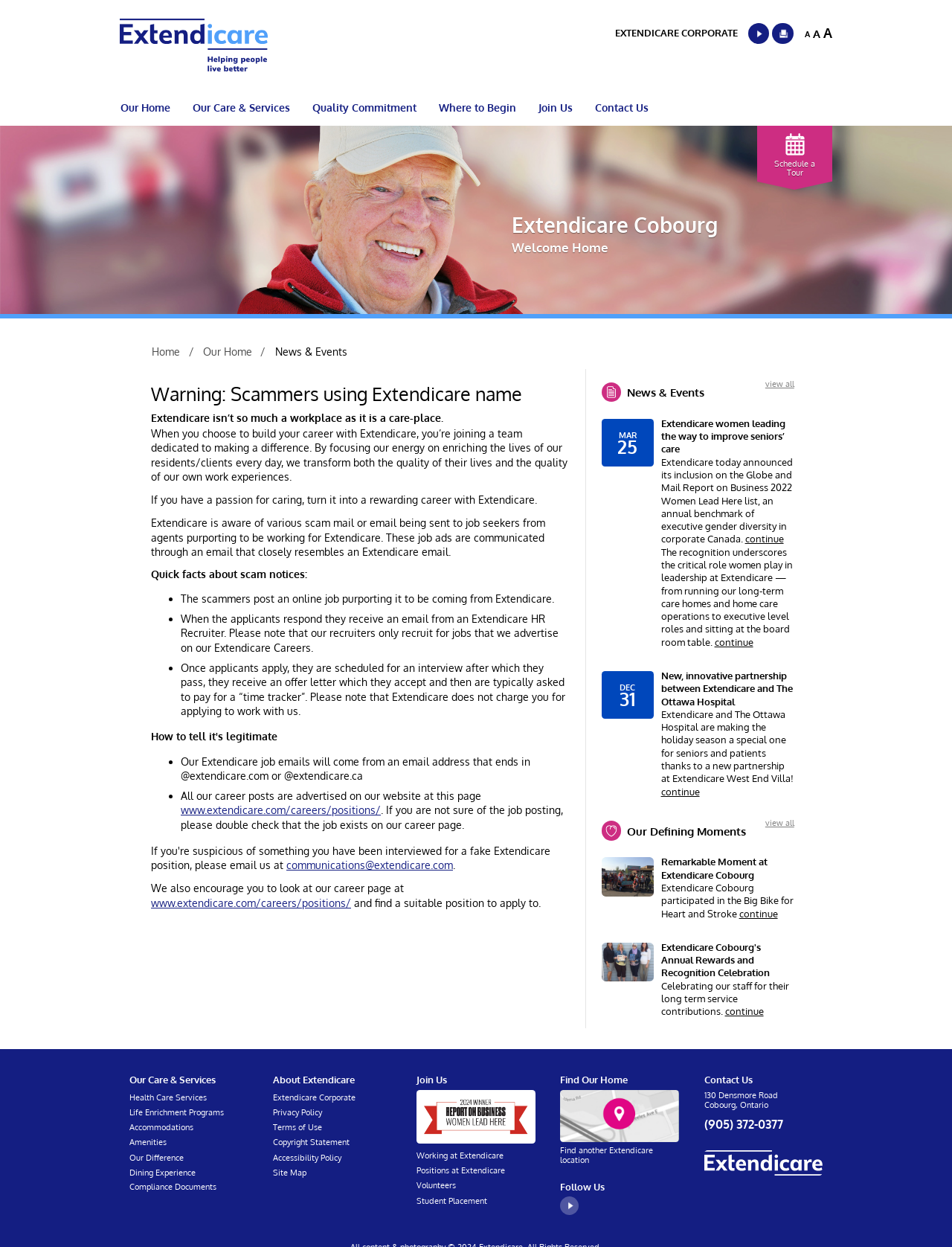How can I report a suspected scam email? Using the information from the screenshot, answer with a single word or phrase.

Contact communications@extendicare.com